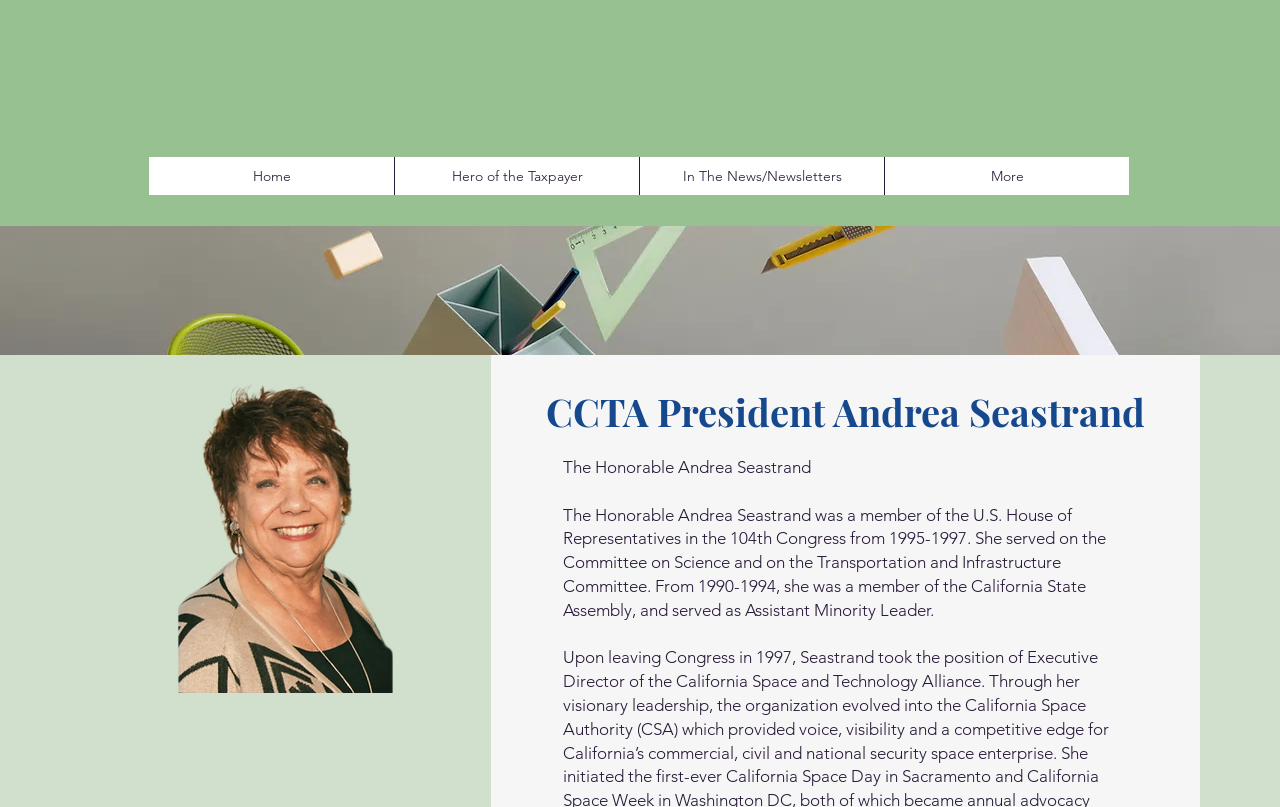Using the format (top-left x, top-left y, bottom-right x, bottom-right y), and given the element description, identify the bounding box coordinates within the screenshot: More

[0.691, 0.195, 0.882, 0.242]